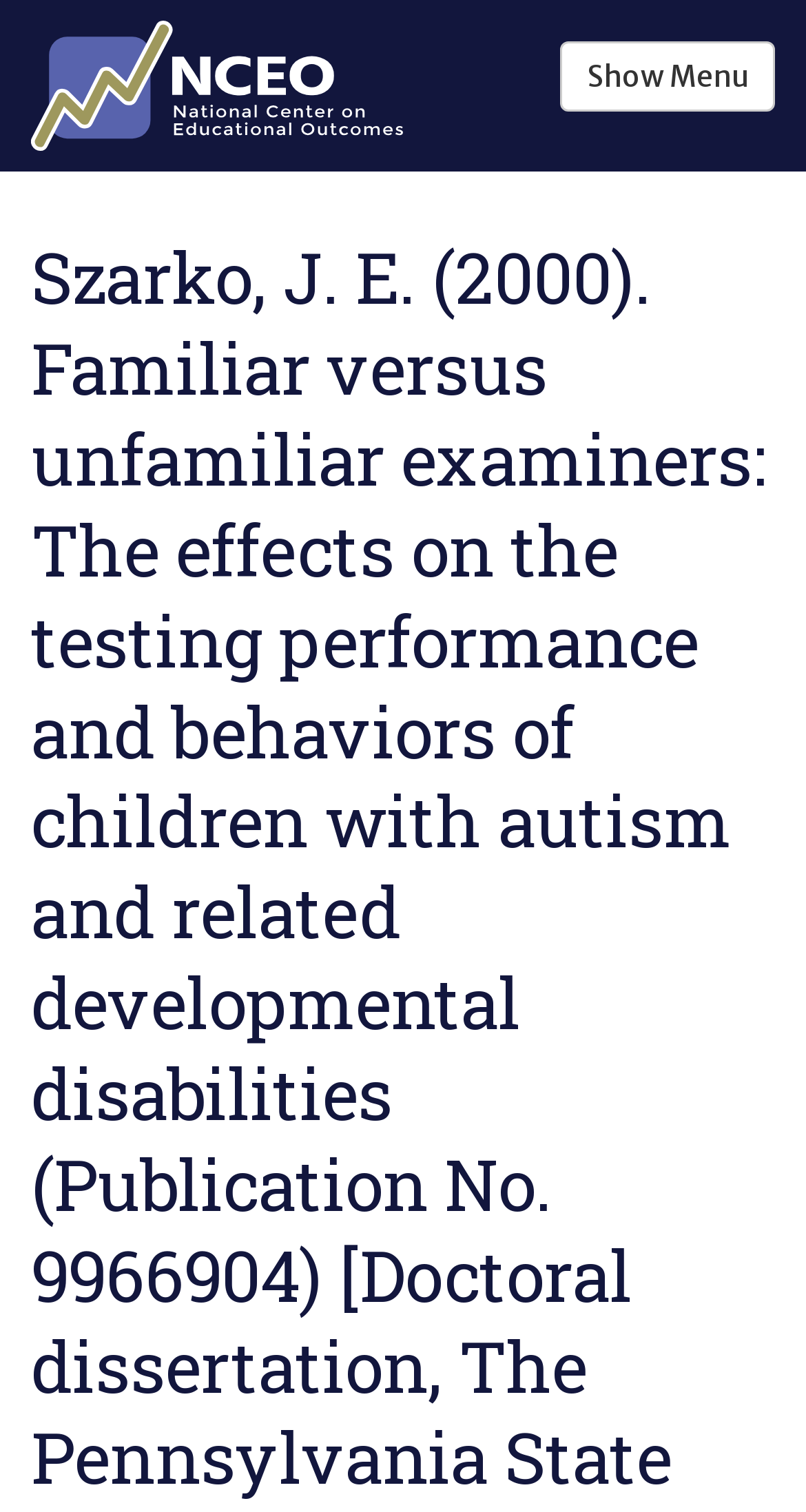Please extract the webpage's main title and generate its text content.

Szarko, J. E. (2000). Familiar versus unfamiliar examiners: The effects on the testing performance and behaviors of children with autism and related developmental disabilities (Publication No. 9966904) [Doctoral dissertation, The Pennsylvania State University]. ProQuest Dissertations and Theses Global. https://www.proquest.com/docview/304614068